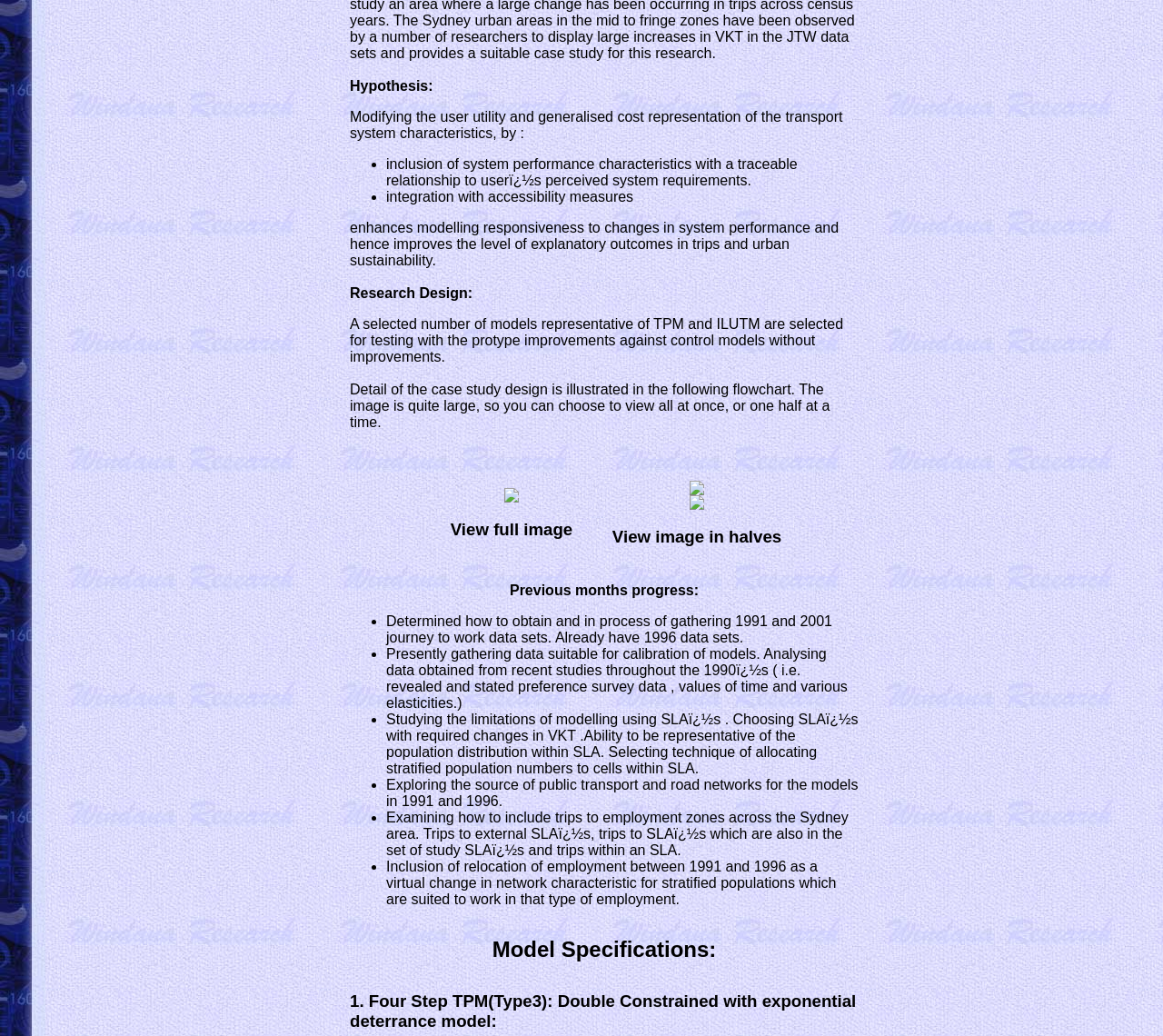Given the description of the UI element: "Model Specifications:", predict the bounding box coordinates in the form of [left, top, right, bottom], with each value being a float between 0 and 1.

[0.301, 0.905, 0.738, 0.929]